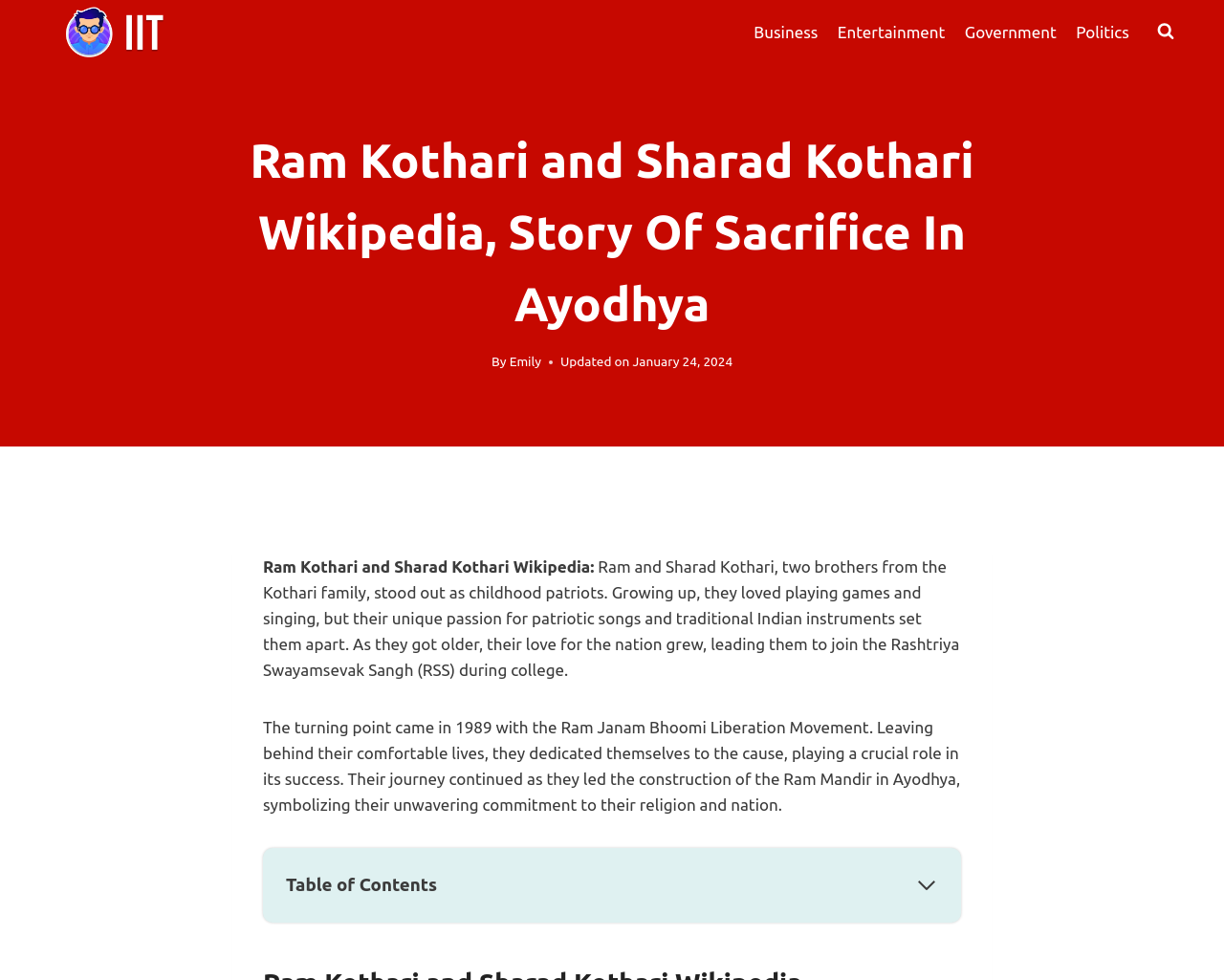Who is the author of the article?
Could you give a comprehensive explanation in response to this question?

The article mentions the author's name as Emily, who has written the story of Ram and Sharad Kothari's lives and their contributions to the nation.